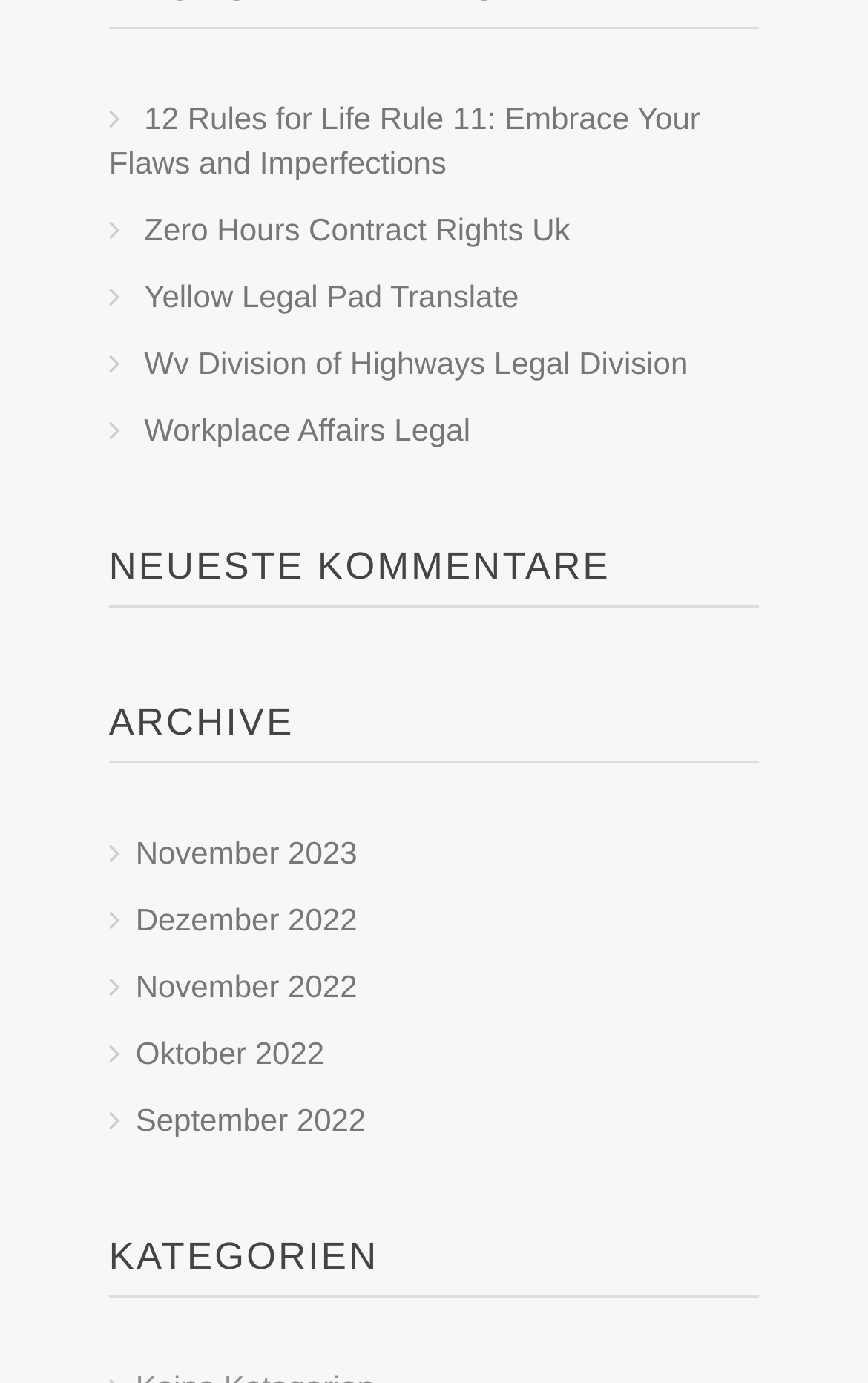Specify the bounding box coordinates of the element's region that should be clicked to achieve the following instruction: "View 12 Rules for Life Rule 11". The bounding box coordinates consist of four float numbers between 0 and 1, in the format [left, top, right, bottom].

[0.125, 0.073, 0.807, 0.131]